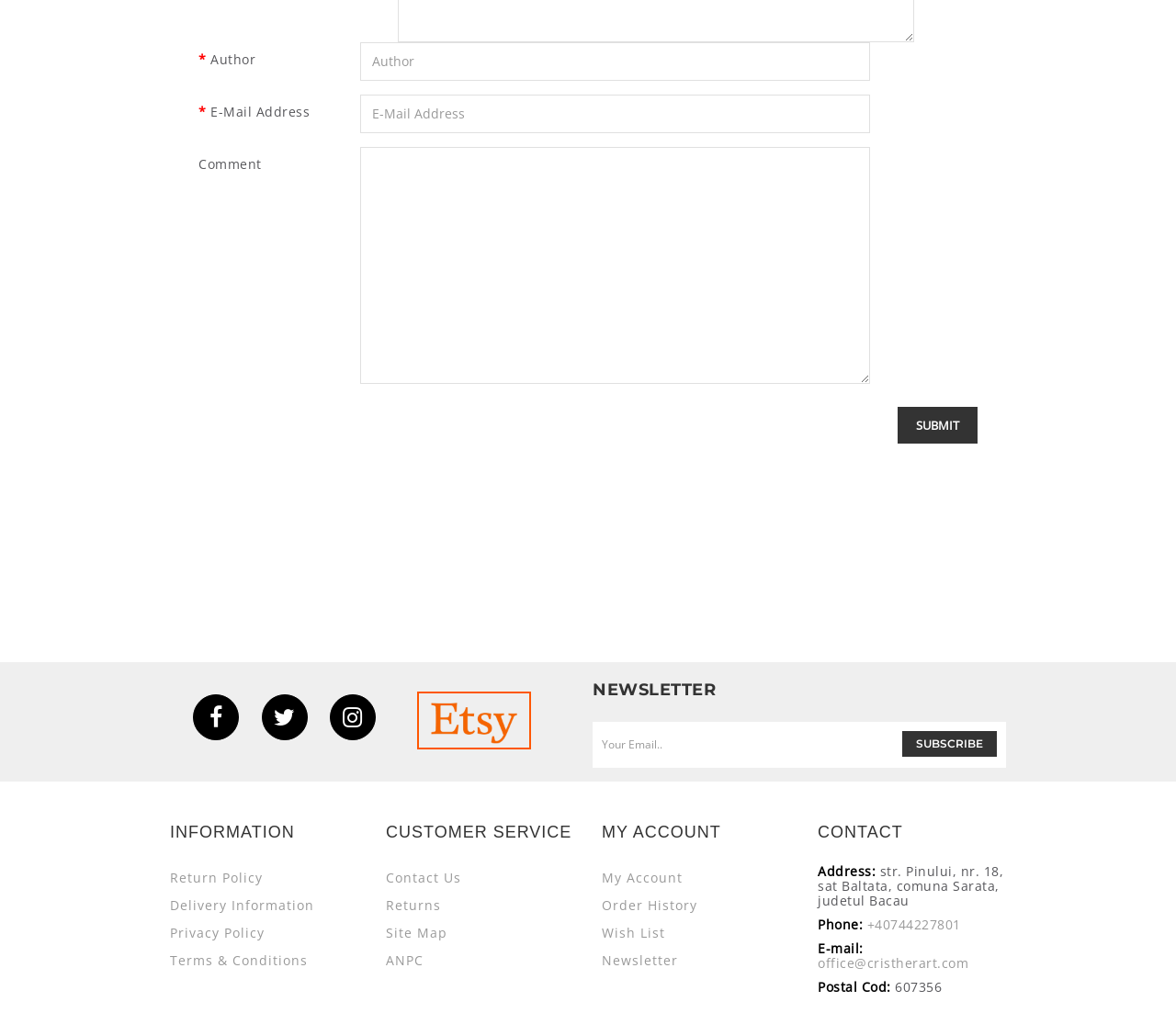Give a one-word or short phrase answer to the question: 
What is the function of the button with text 'SUBMIT'?

Submit comment